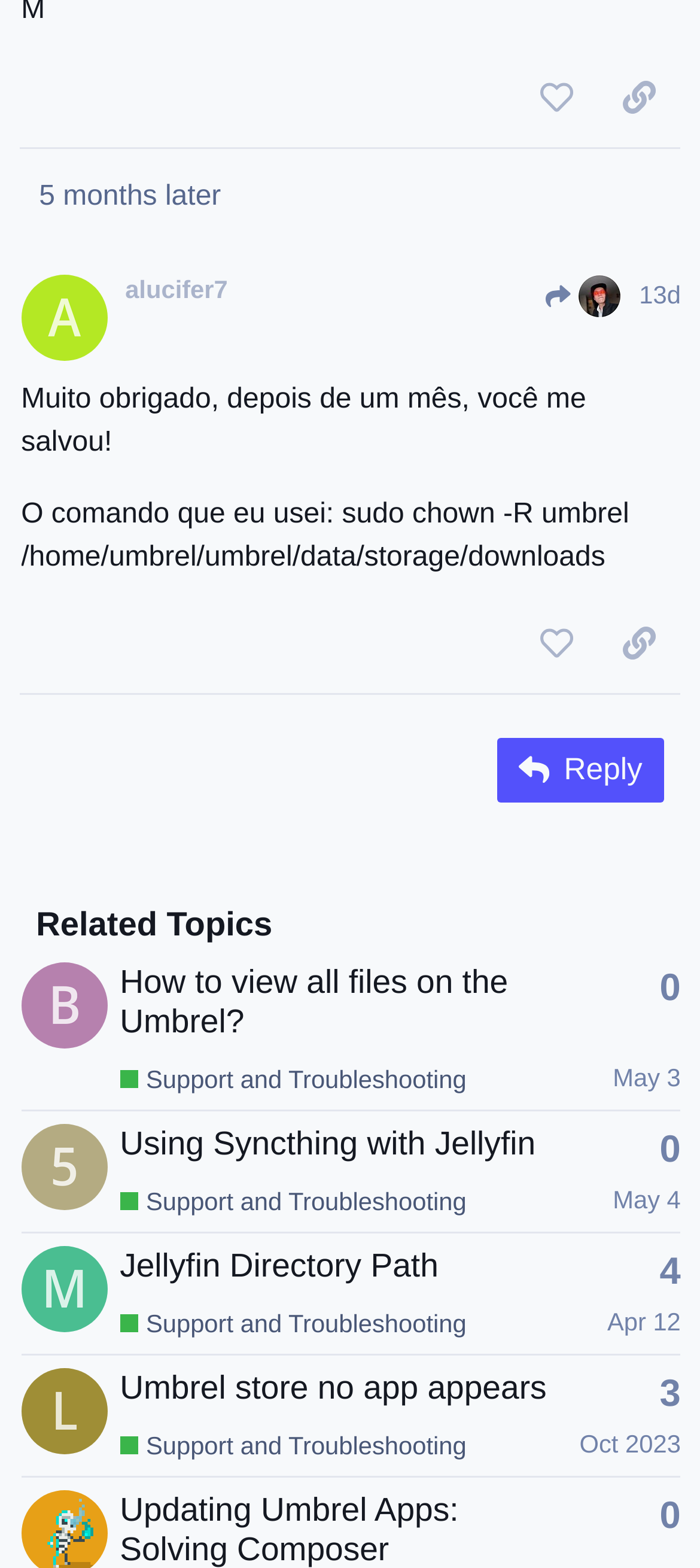Determine the coordinates of the bounding box that should be clicked to complete the instruction: "reply to the post". The coordinates should be represented by four float numbers between 0 and 1: [left, top, right, bottom].

[0.711, 0.471, 0.949, 0.512]